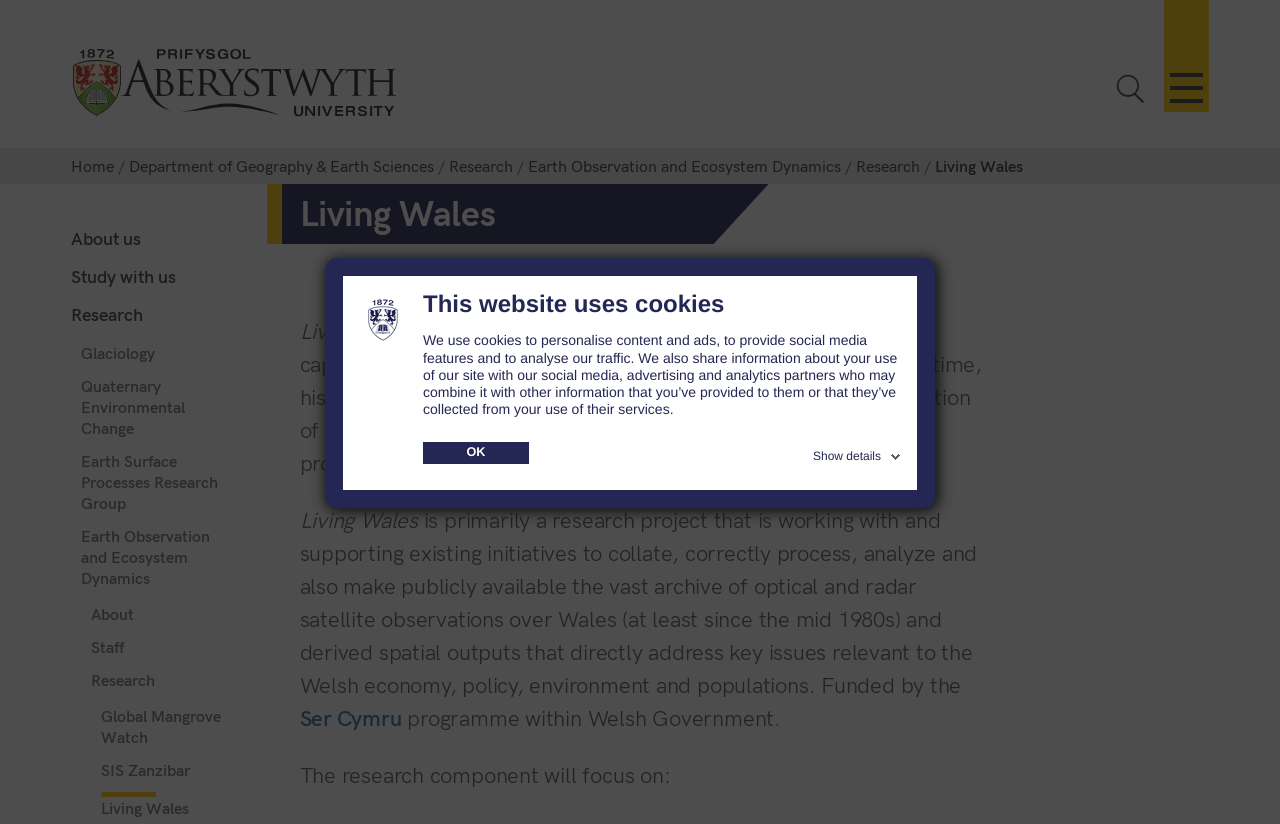Please indicate the bounding box coordinates for the clickable area to complete the following task: "Visit the Ser Cymru page". The coordinates should be specified as four float numbers between 0 and 1, i.e., [left, top, right, bottom].

[0.234, 0.852, 0.314, 0.888]